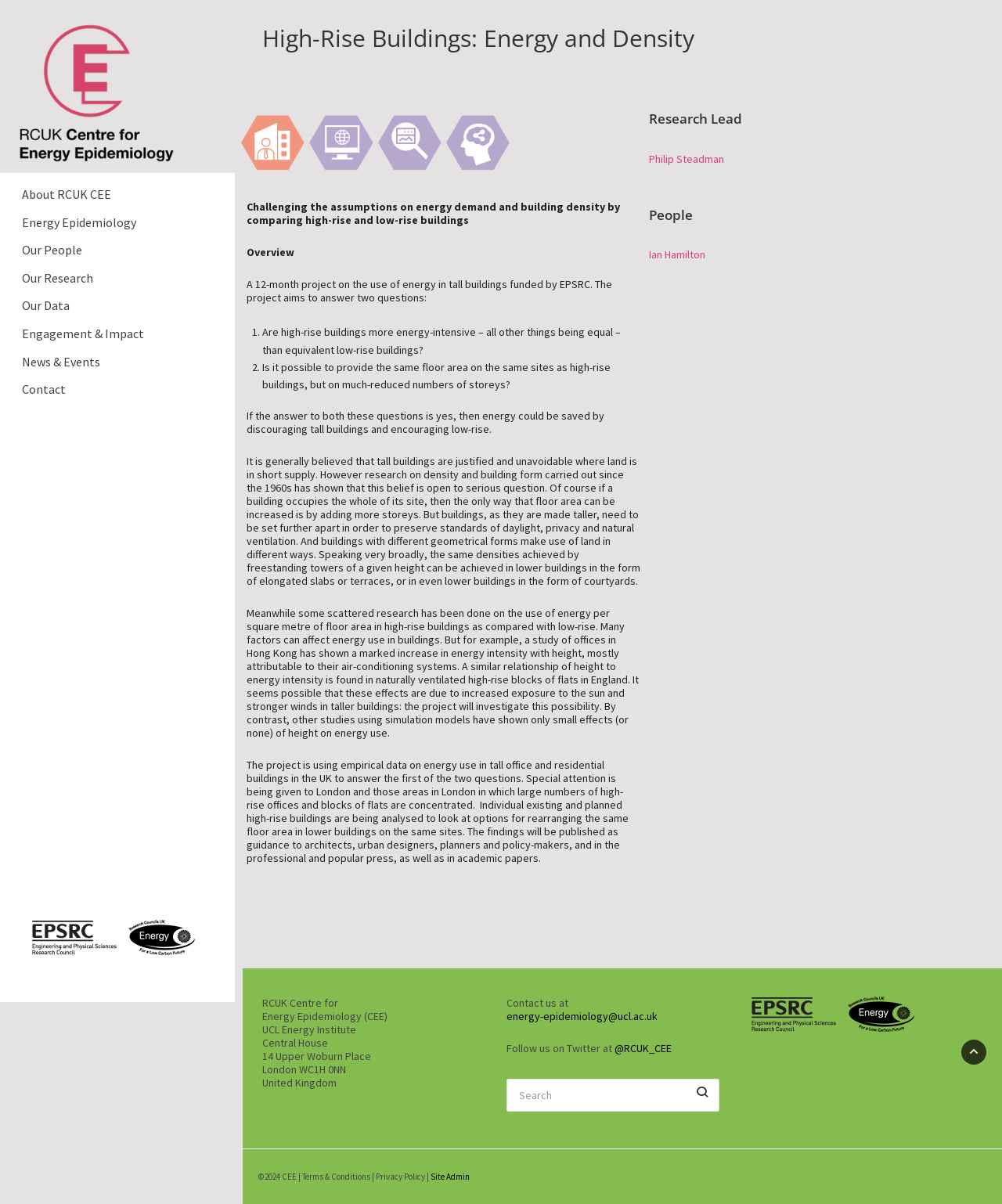For the following element description, predict the bounding box coordinates in the format (top-left x, top-left y, bottom-right x, bottom-right y). All values should be floating point numbers between 0 and 1. Description: Privacy Policy

None